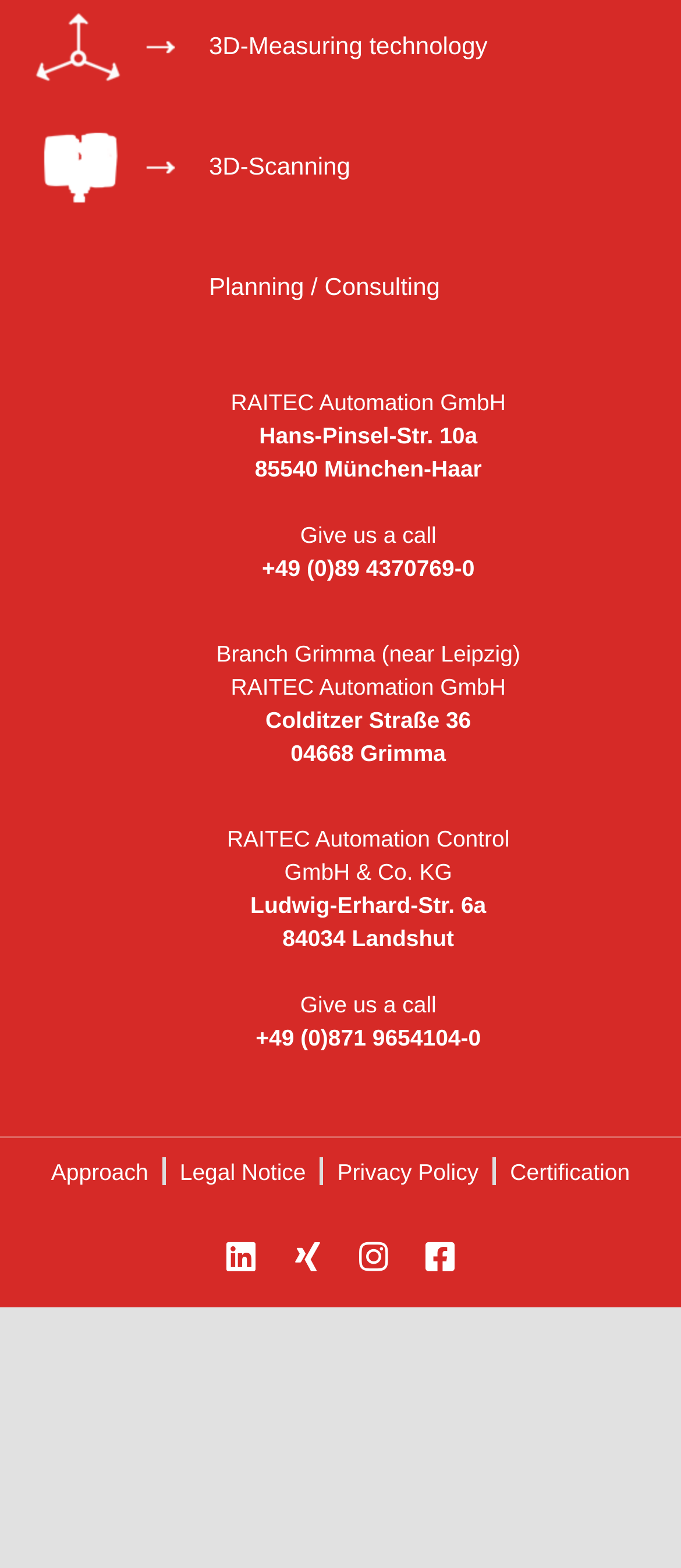What is the name of the service offered by the company? Observe the screenshot and provide a one-word or short phrase answer.

3D-Measuring technology